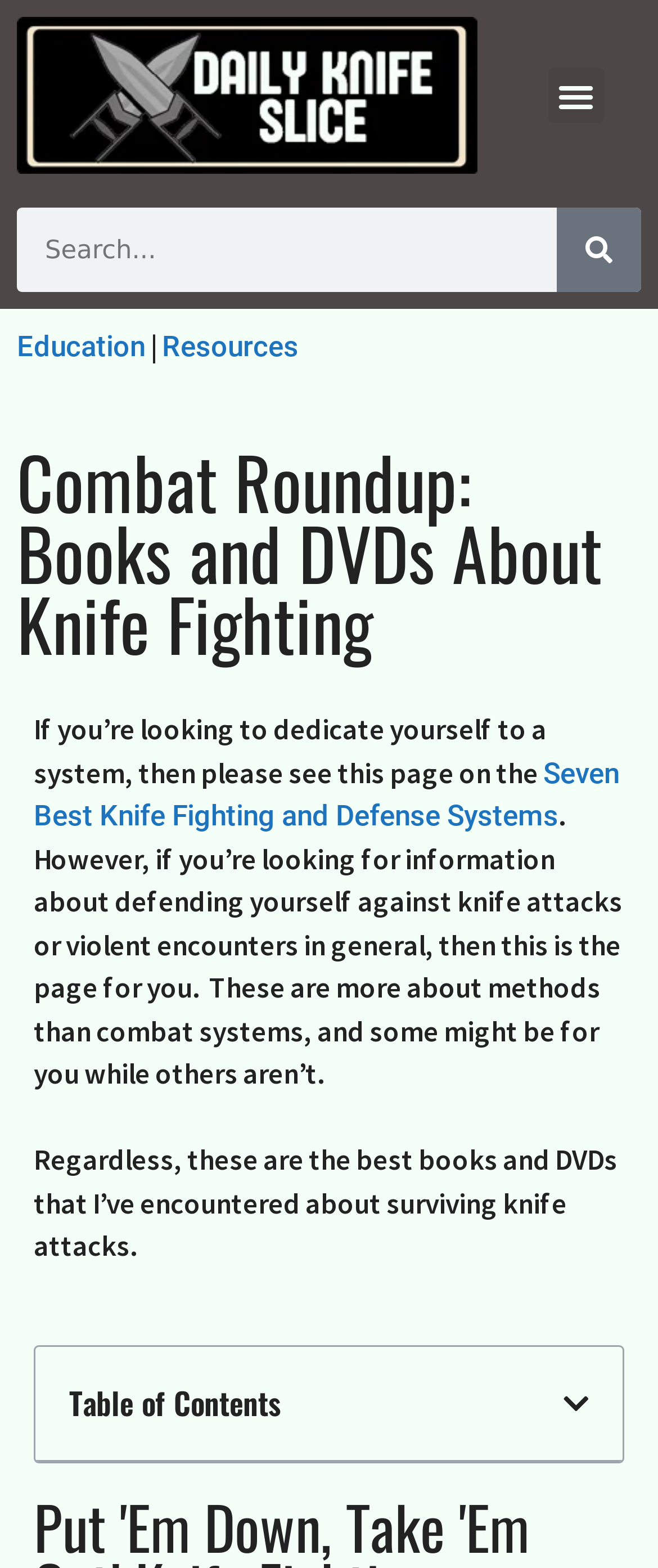Find the bounding box coordinates for the HTML element described in this sentence: "Education". Provide the coordinates as four float numbers between 0 and 1, in the format [left, top, right, bottom].

[0.026, 0.21, 0.221, 0.232]